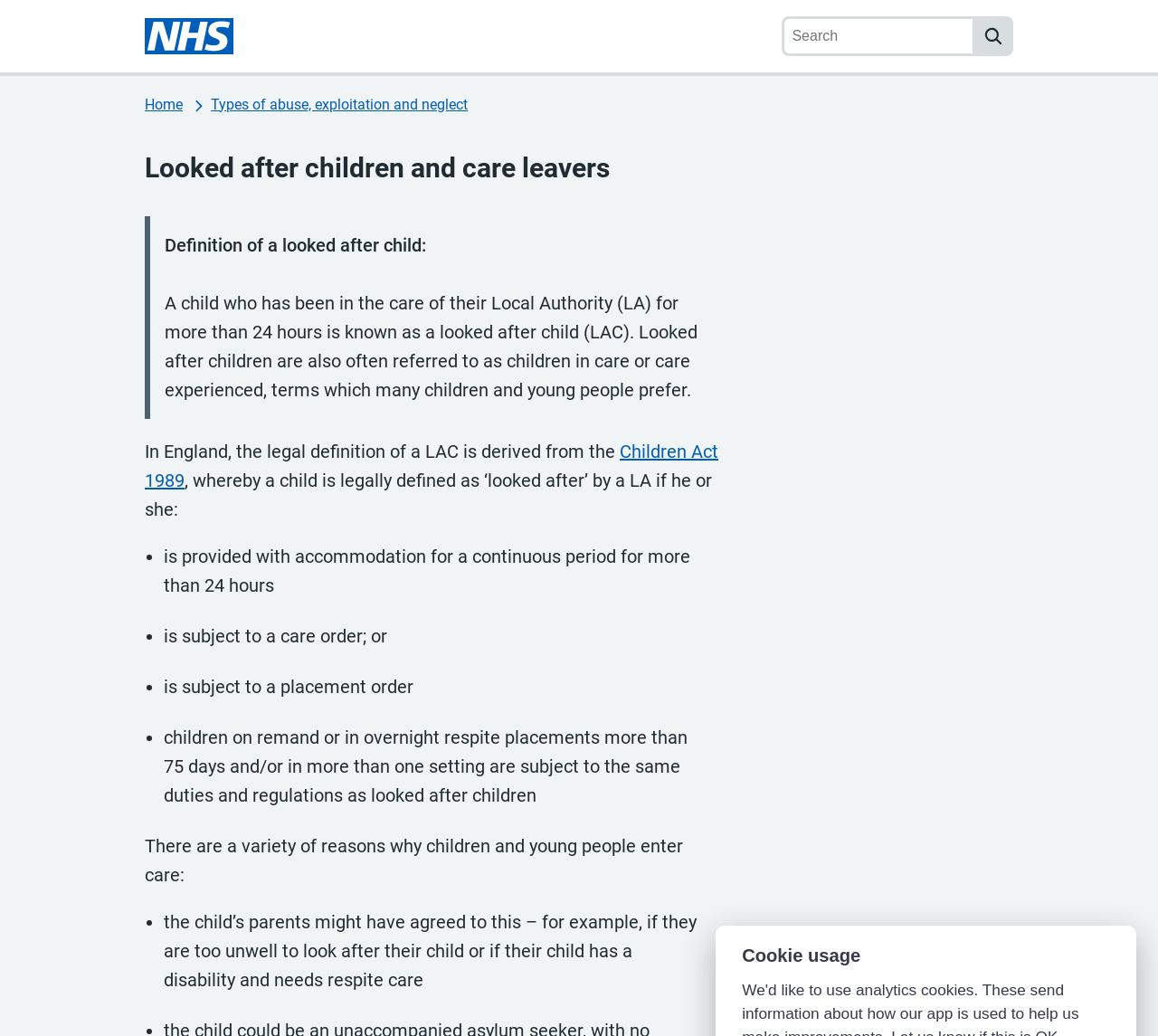Extract the main title from the webpage and generate its text.

Looked after children and care leavers